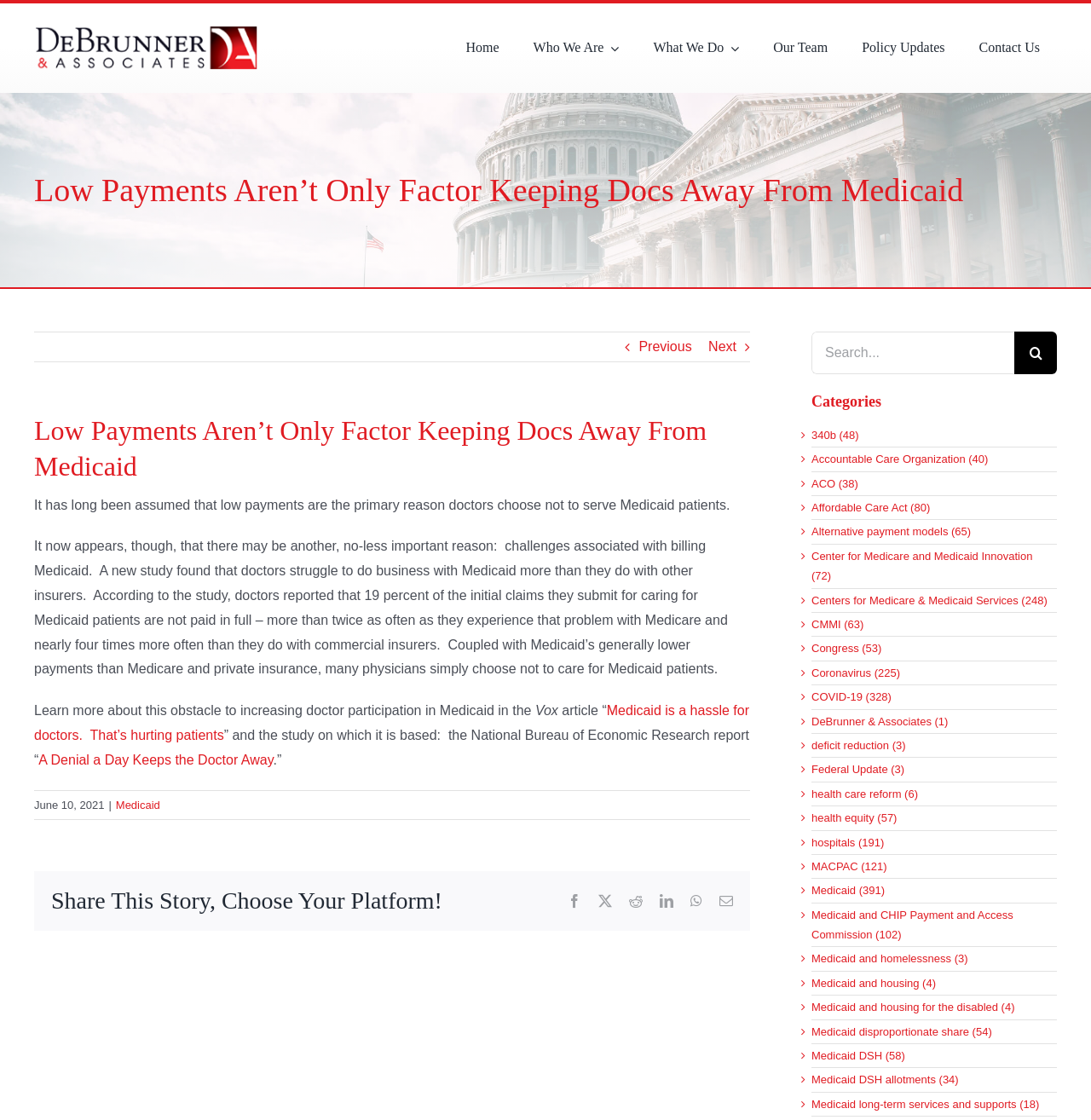Determine the bounding box for the UI element as described: "Media Centre". The coordinates should be represented as four float numbers between 0 and 1, formatted as [left, top, right, bottom].

None